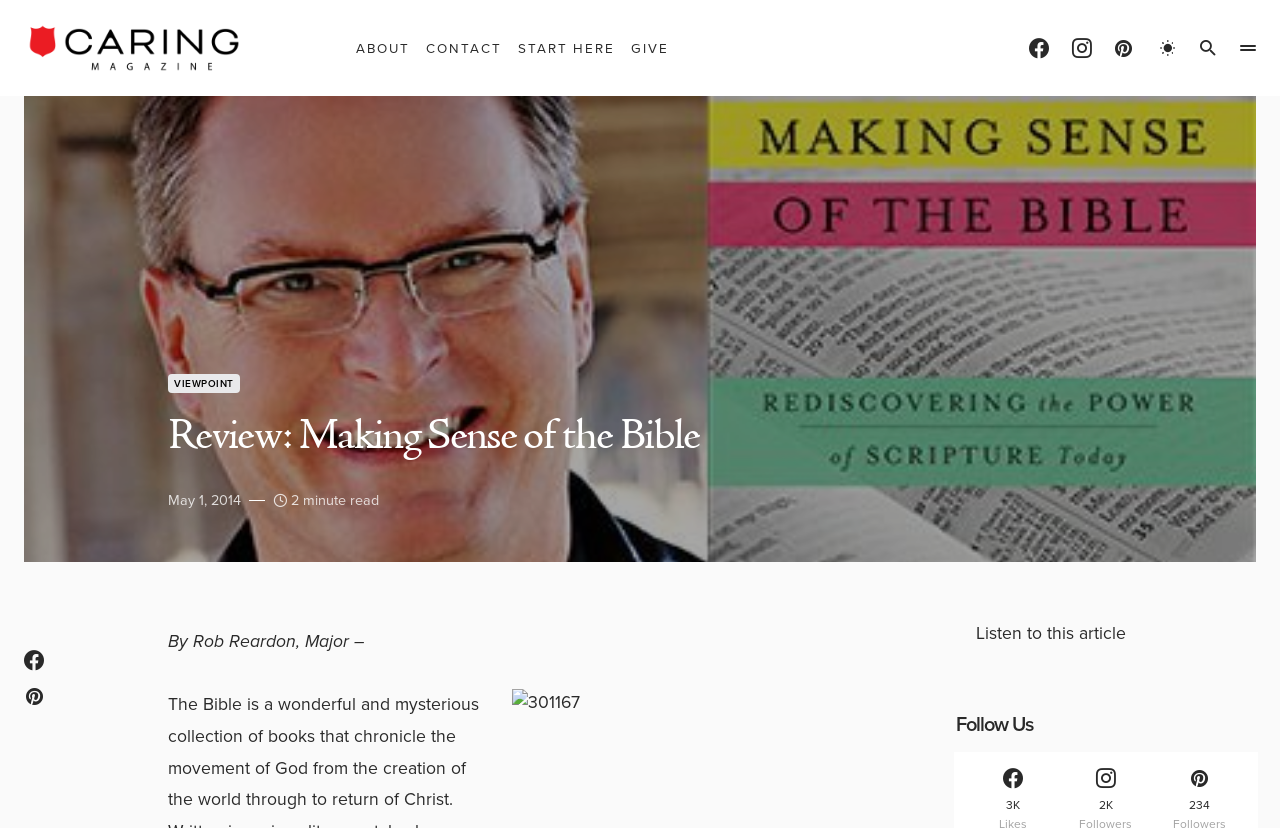Describe every aspect of the webpage comprehensively.

This webpage is a review article titled "Review: Making Sense of the Bible" on Caring Magazine. At the top left, there is a logo of Caring Magazine, which is an image with a link to the magazine's homepage. Next to the logo, there are four navigation links: "ABOUT", "CONTACT", "START HERE", and "GIVE". 

On the top right, there are three social media links: "Facebook", "Instagram", and "Pinterest". Following these links, there are three buttons with icons. 

Below the navigation links, there is a large figure that spans almost the entire width of the page. 

The main content of the article starts with a heading "Review: Making Sense of the Bible" followed by the publication date "May 1, 2014" and the estimated reading time "2 minute read". 

The article is written by Rob Reardon, Major, as indicated by the text "By Rob Reardon, Major –". There is also a link to listen to the article. 

At the bottom of the page, there are two rows of links. The first row has two links with icons. The second row has a heading "Follow Us" followed by three social media links with the number of followers: "3K", "2K", and "234".